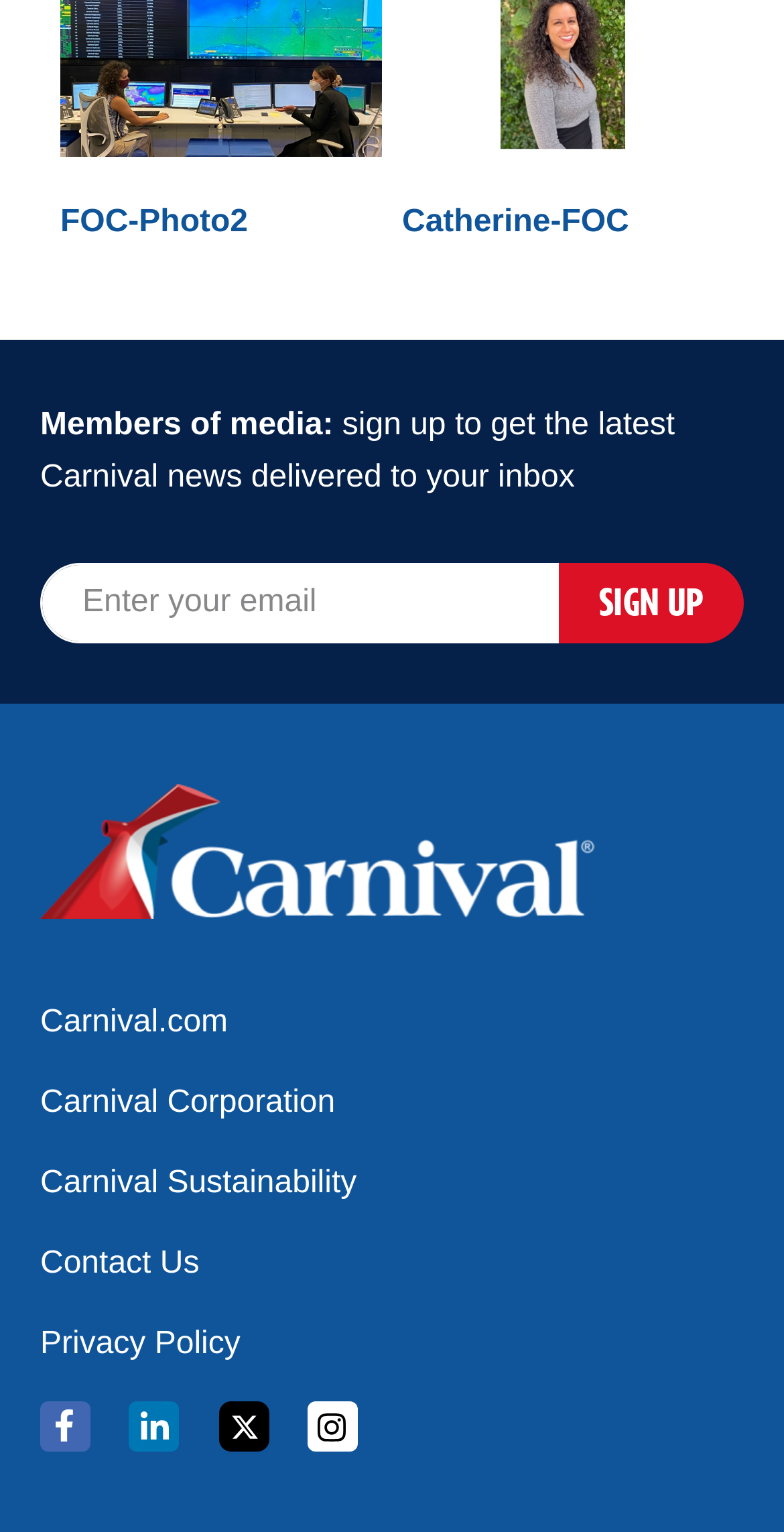Find and specify the bounding box coordinates that correspond to the clickable region for the instruction: "Enter email address".

[0.051, 0.368, 0.715, 0.42]